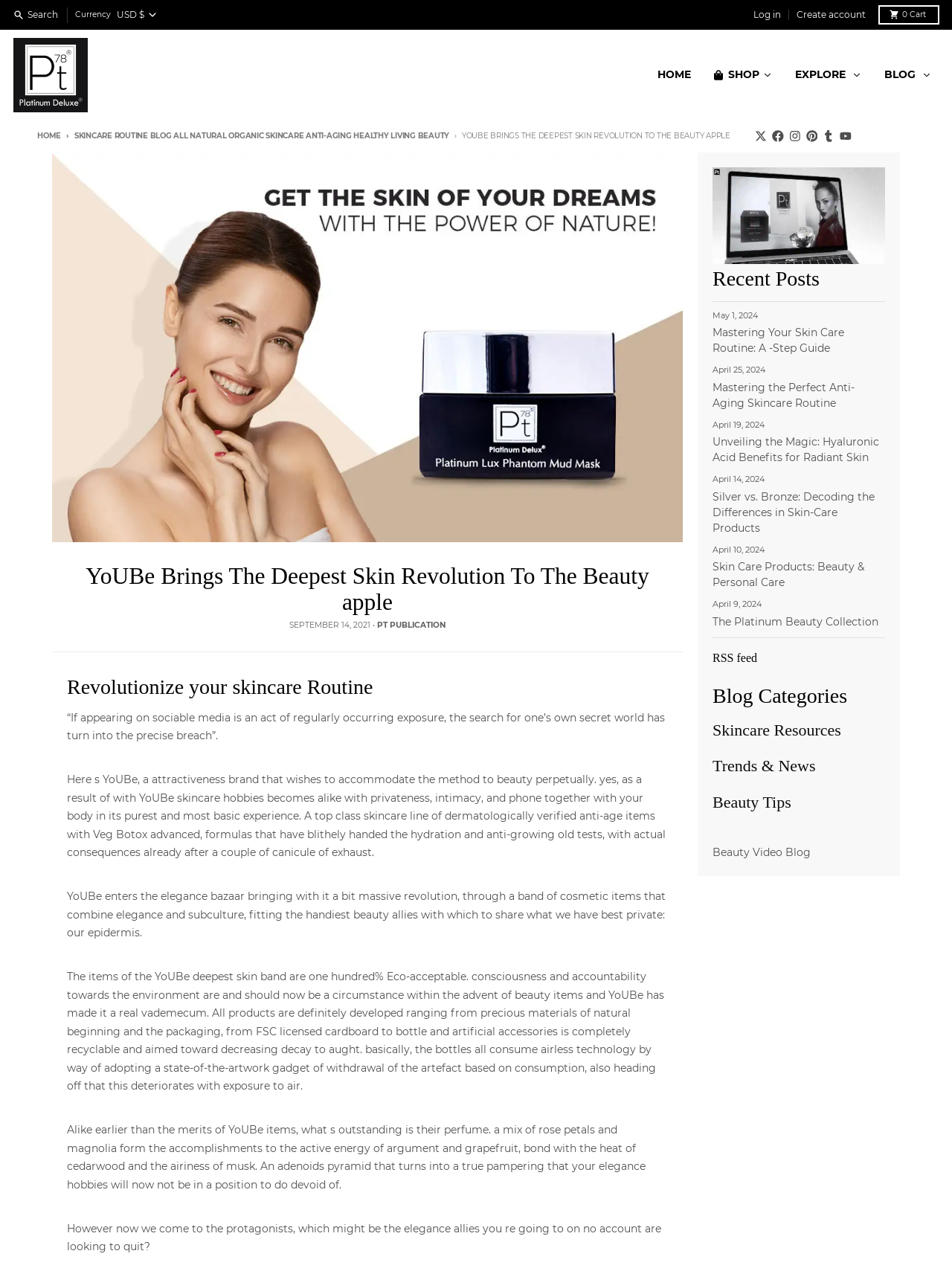How many recent posts are listed on the webpage?
Please give a detailed and elaborate answer to the question based on the image.

The number of recent posts can be found by counting the links under the heading 'Recent Posts' which lists 5 recent posts with their titles and dates.